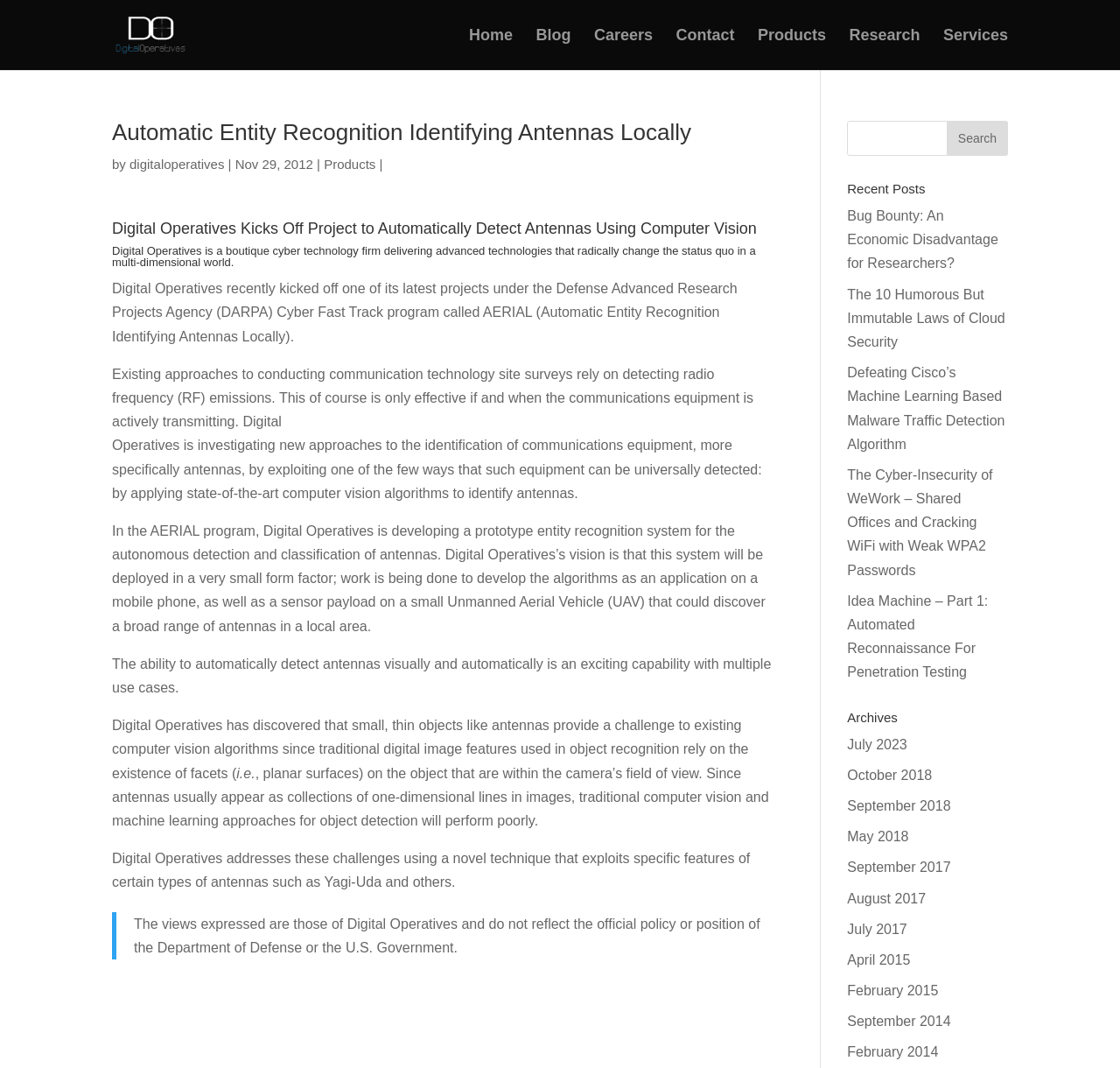What is the challenge in detecting antennas using computer vision?
Please provide a single word or phrase answer based on the image.

Thin objects with no facets